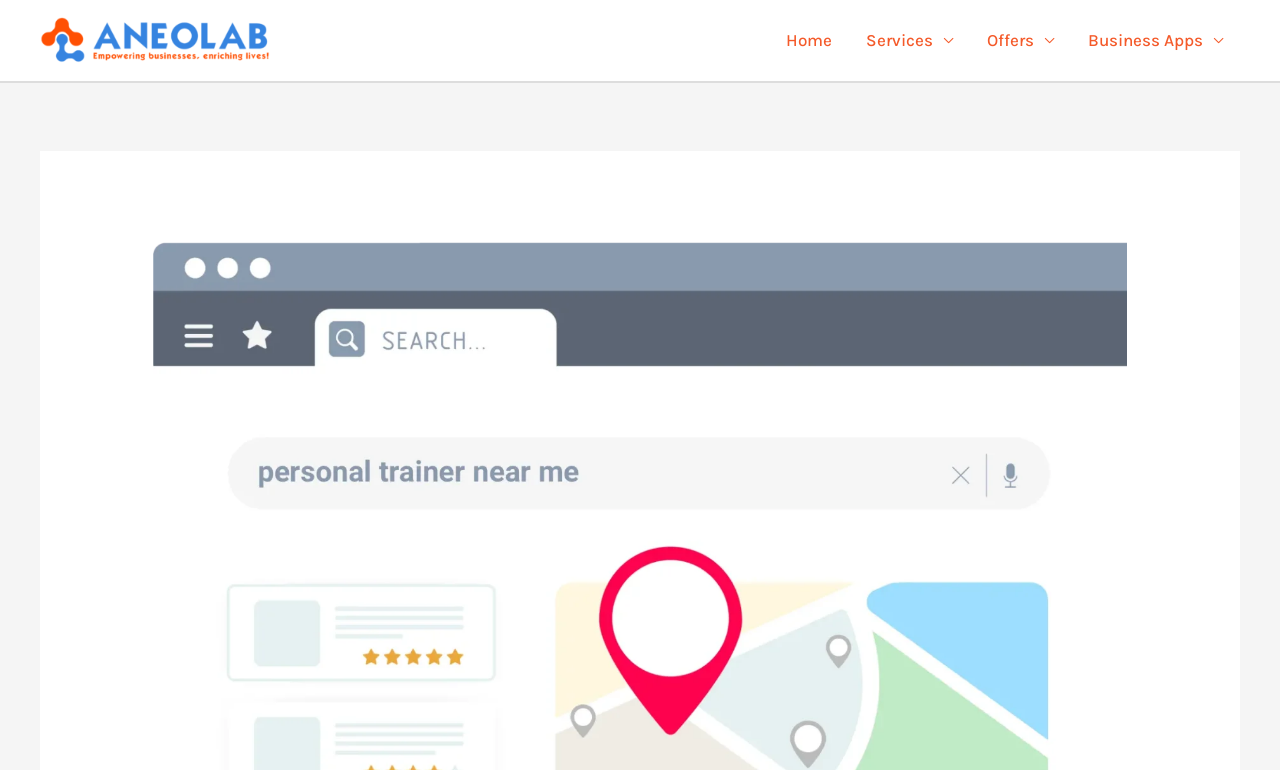Write an exhaustive caption that covers the webpage's main aspects.

The webpage is about creating an attractive Google My Business profile, with a focus on targeted visibility on Google for businesses. At the top left of the page, there is a link to "Aneolab Digital Agency" accompanied by an image with the same name. 

On the top right side of the page, there is a primary navigation menu with four links: "Home", "Services", "Offers", and "Business Apps". Each of these links has an arrow icon, indicating that they can be expanded to reveal more options.